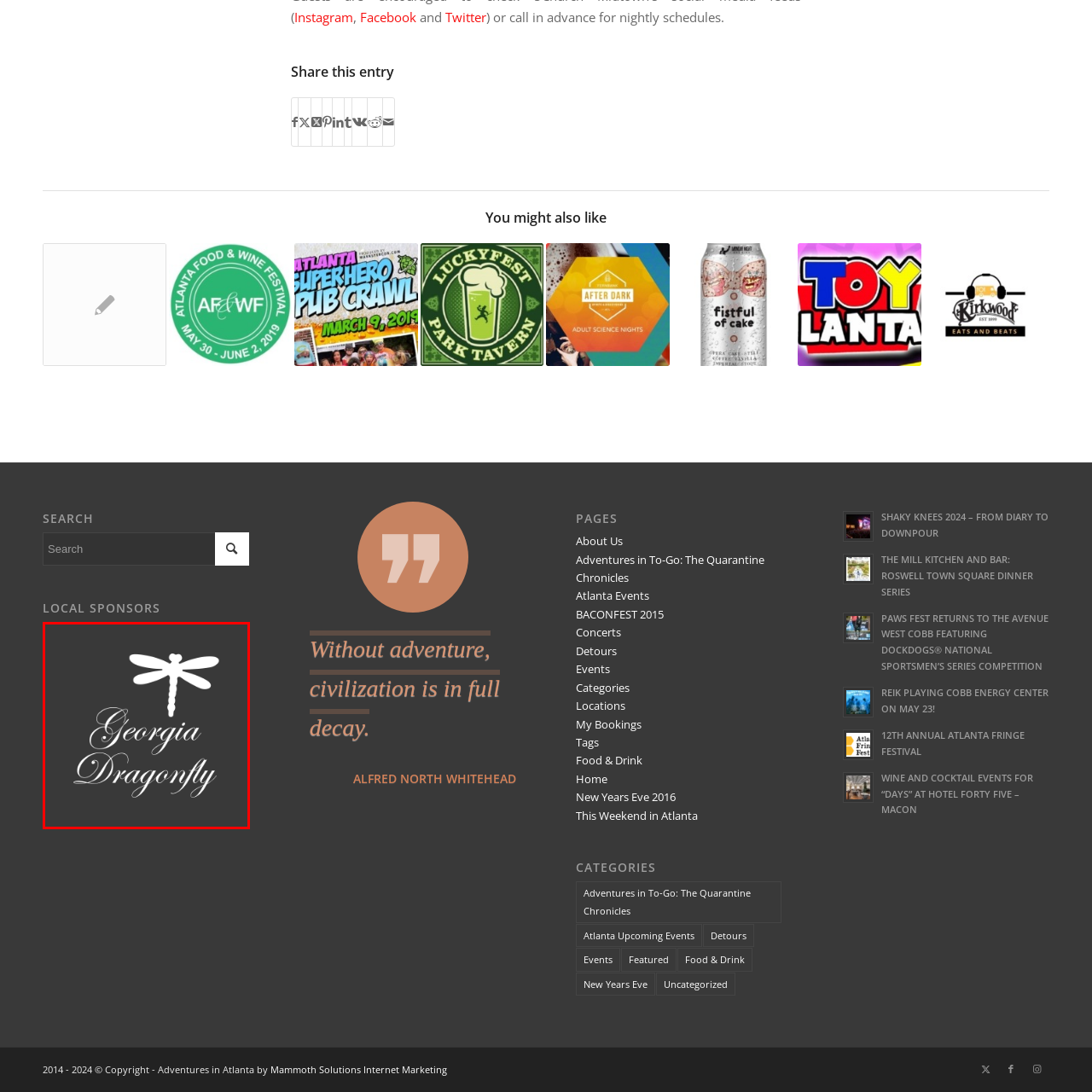Inspect the image surrounded by the red boundary and answer the following question in detail, basing your response on the visual elements of the image: 
What is the font style of the text 'Georgia Dragonfly'?

The caption describes the font style of the text 'Georgia Dragonfly' as elegantly scripted in a flowing, cursive font, which conveys a sense of sophistication and charm.